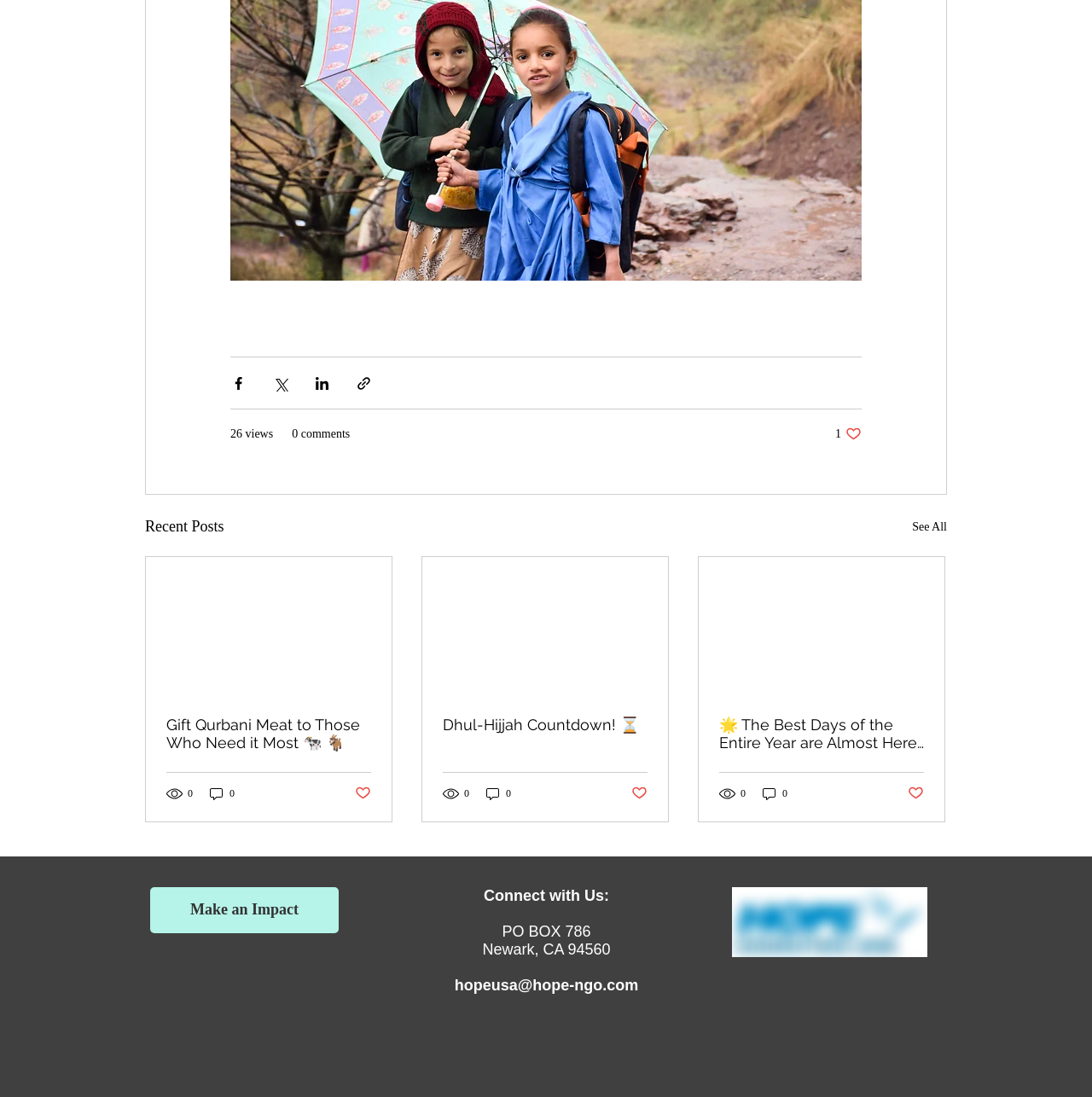Locate and provide the bounding box coordinates for the HTML element that matches this description: "Privacy Policy".

None